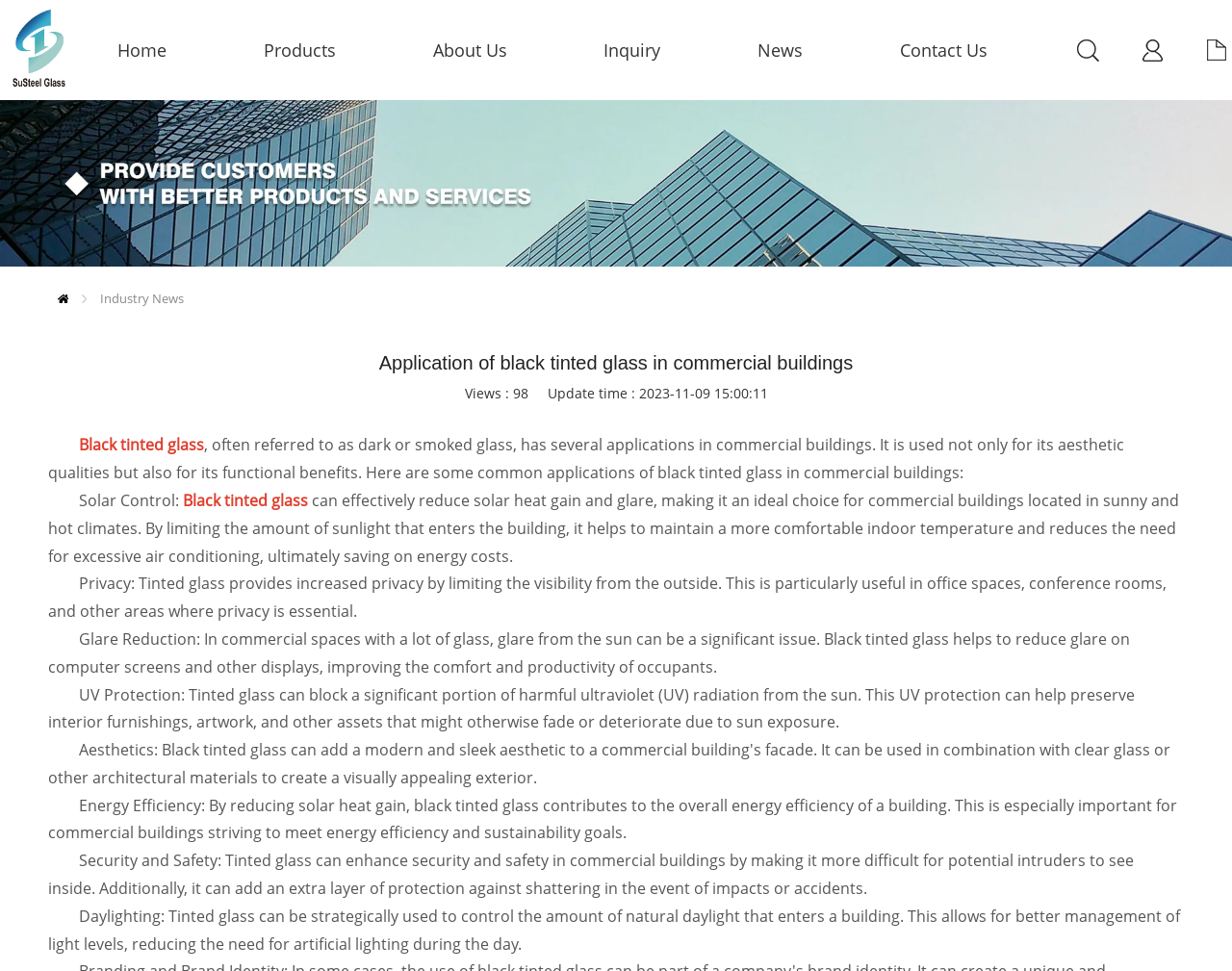Provide a one-word or short-phrase answer to the question:
What is the main application of black tinted glass?

Commercial buildings